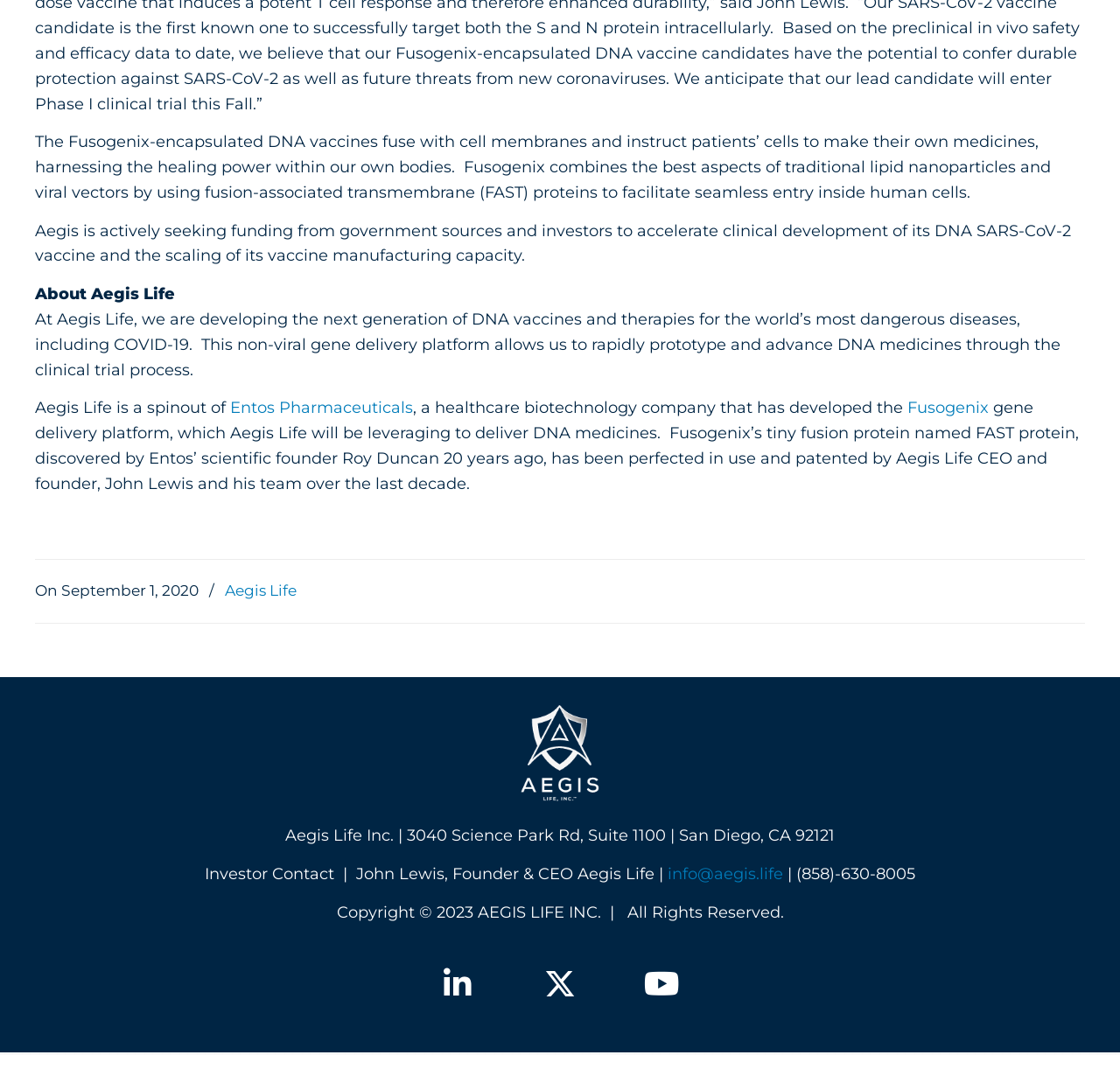What is the name of the gene delivery platform?
Use the screenshot to answer the question with a single word or phrase.

Fusogenix